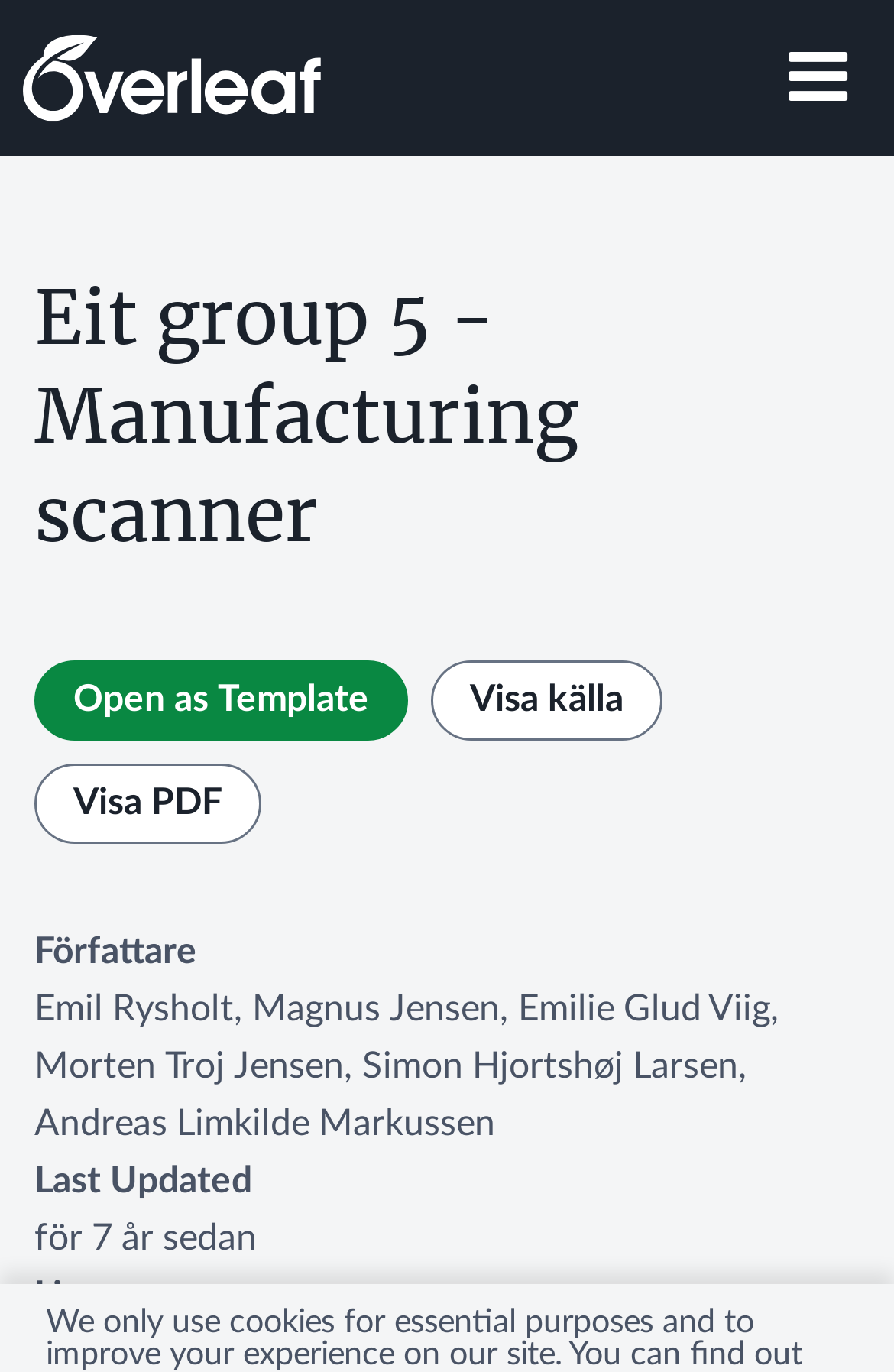Give a one-word or short phrase answer to this question: 
When was the content last updated?

7 years ago